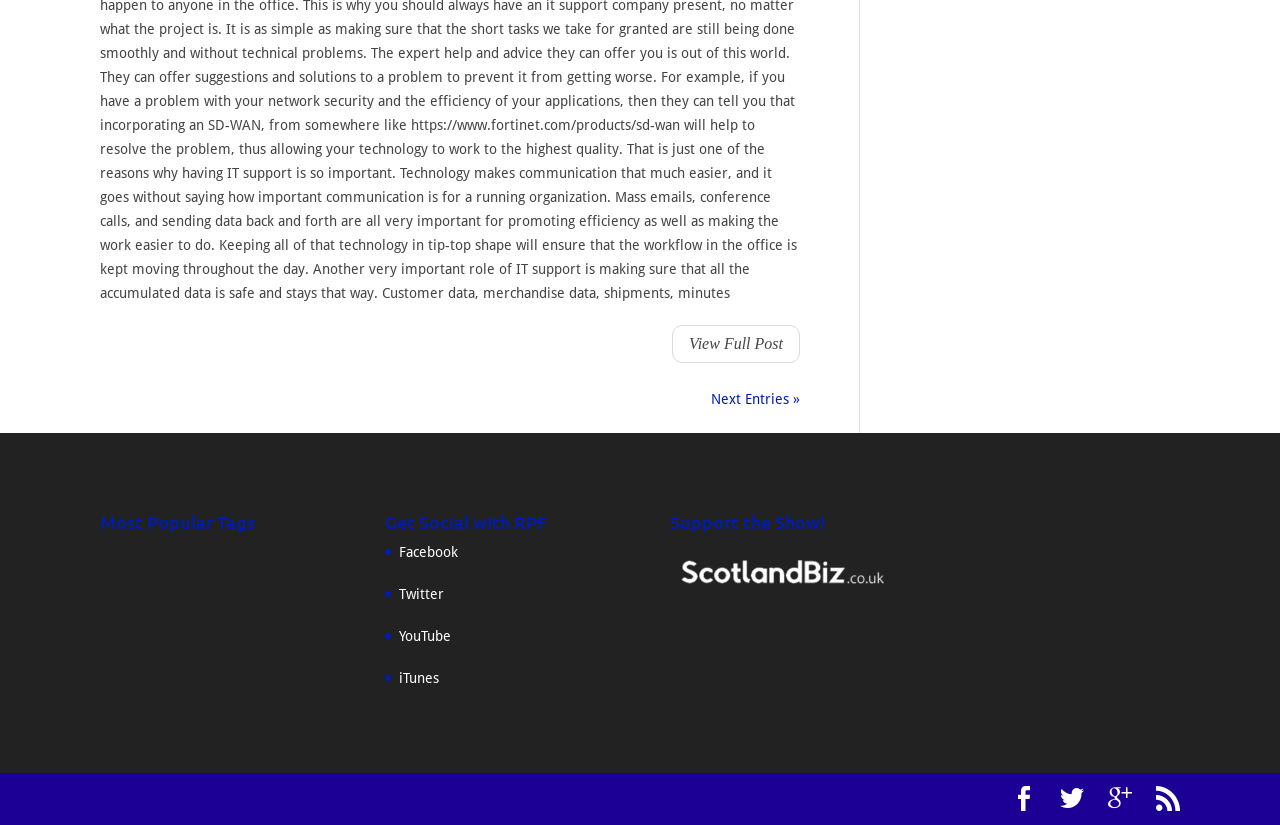Please identify the bounding box coordinates of the region to click in order to complete the task: "Navigate to the 'SHOP' page". The coordinates must be four float numbers between 0 and 1, specified as [left, top, right, bottom].

None